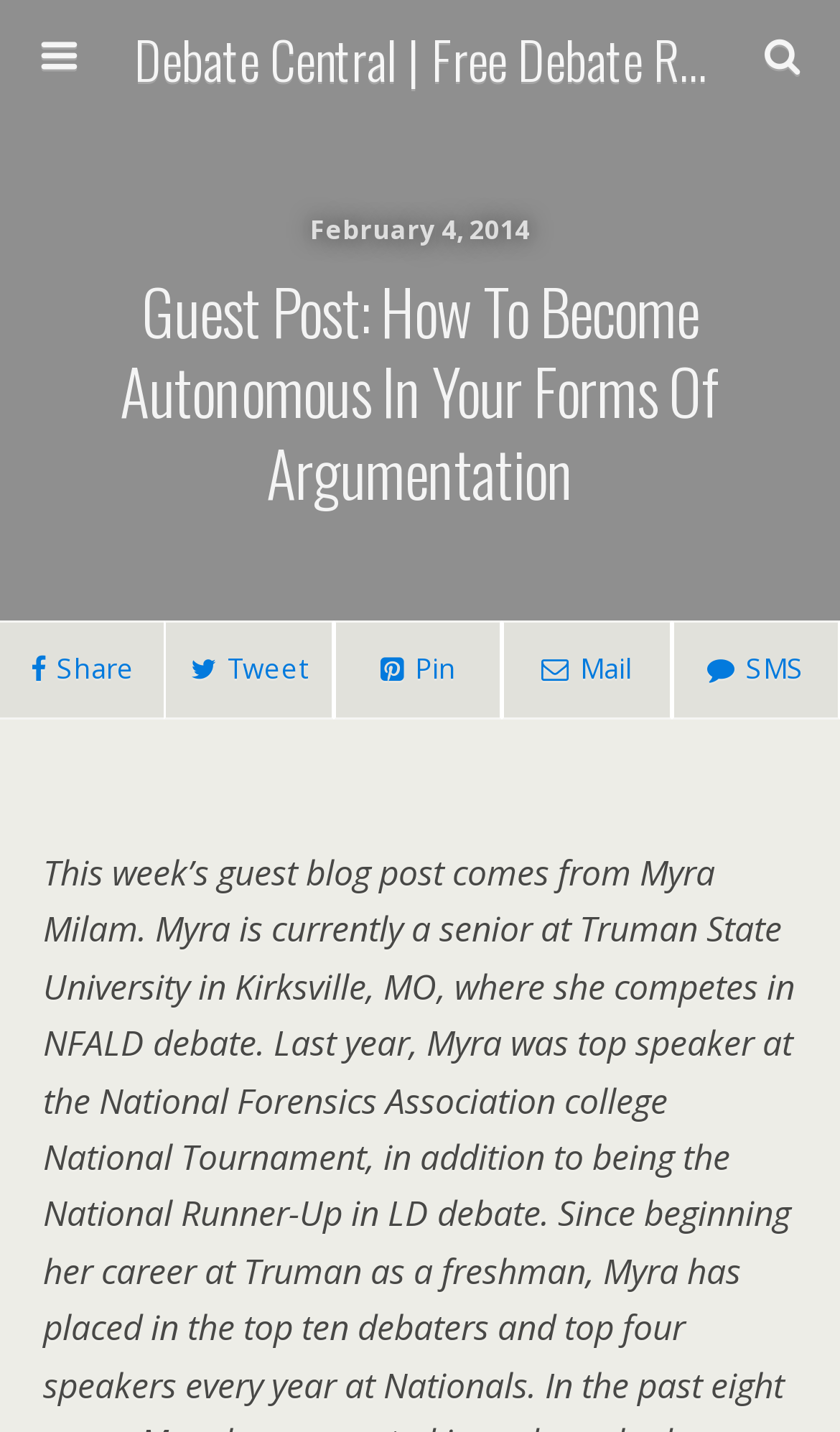Please examine the image and provide a detailed answer to the question: Is the search box required?

I checked the properties of the search box element, which is a textbox with the placeholder 'Search this website…' located at the coordinates [0.051, 0.089, 0.754, 0.129]. The 'required' property of this element is set to 'False', which means that it is not a required field.